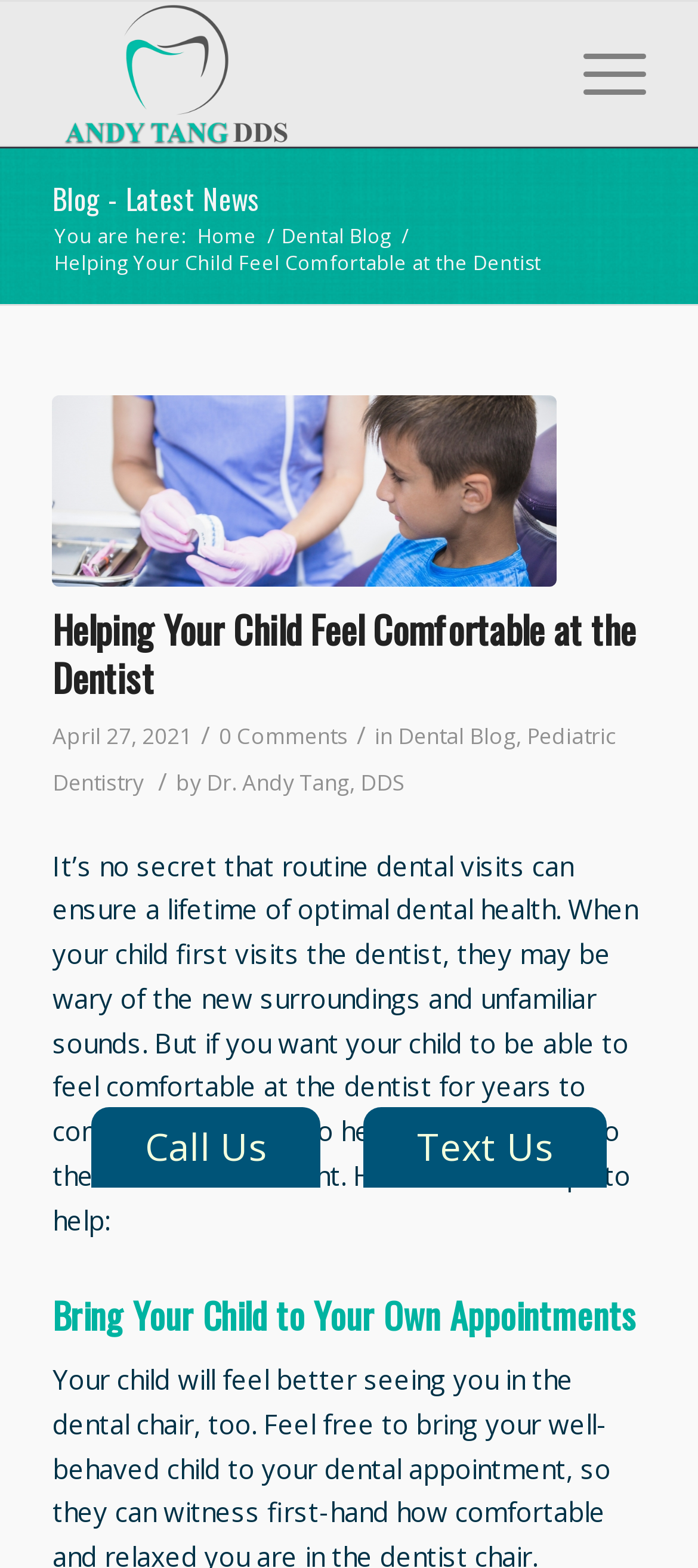What is the date of the article?
Based on the screenshot, provide a one-word or short-phrase response.

April 27, 2021